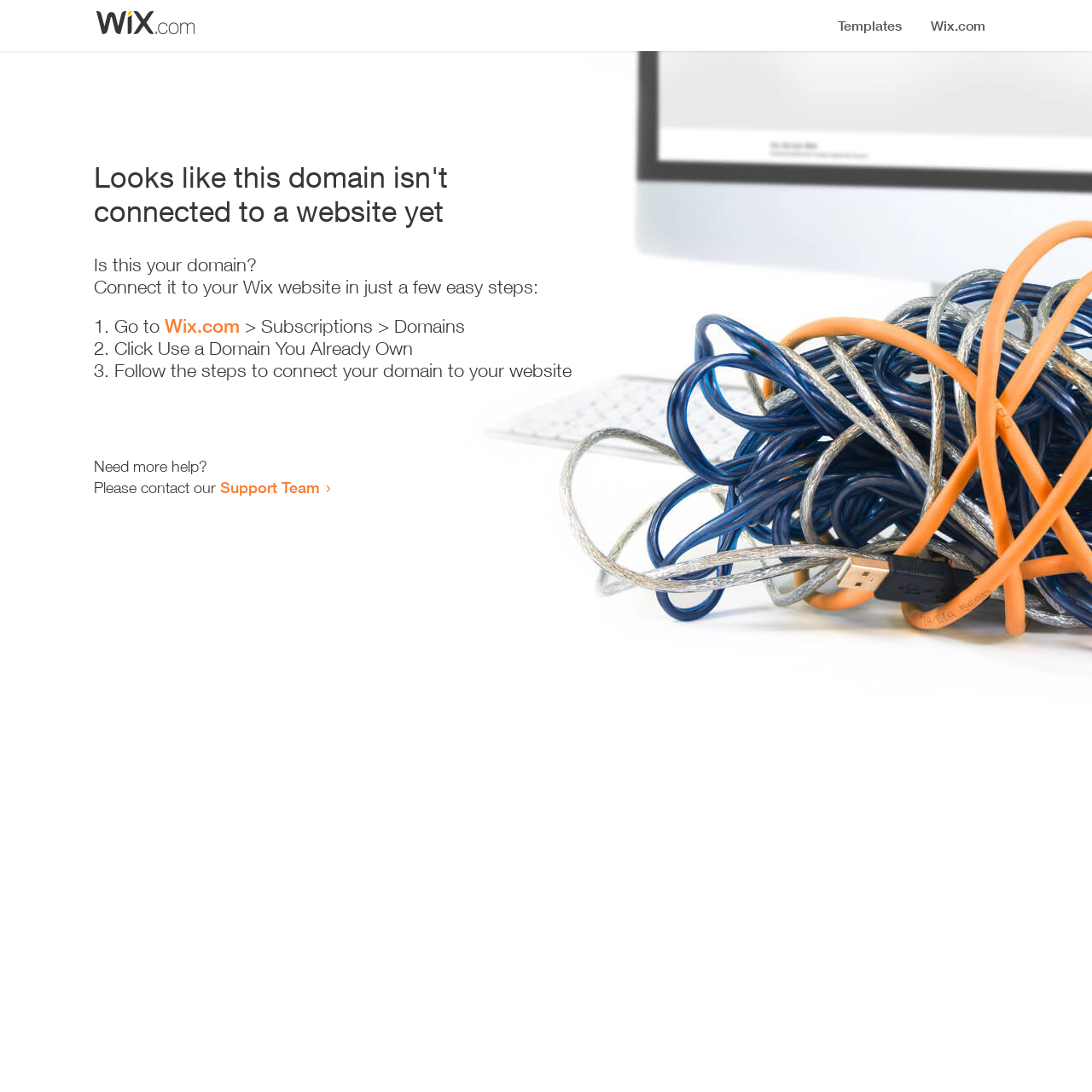Please reply to the following question using a single word or phrase: 
Is the domain currently usable?

No